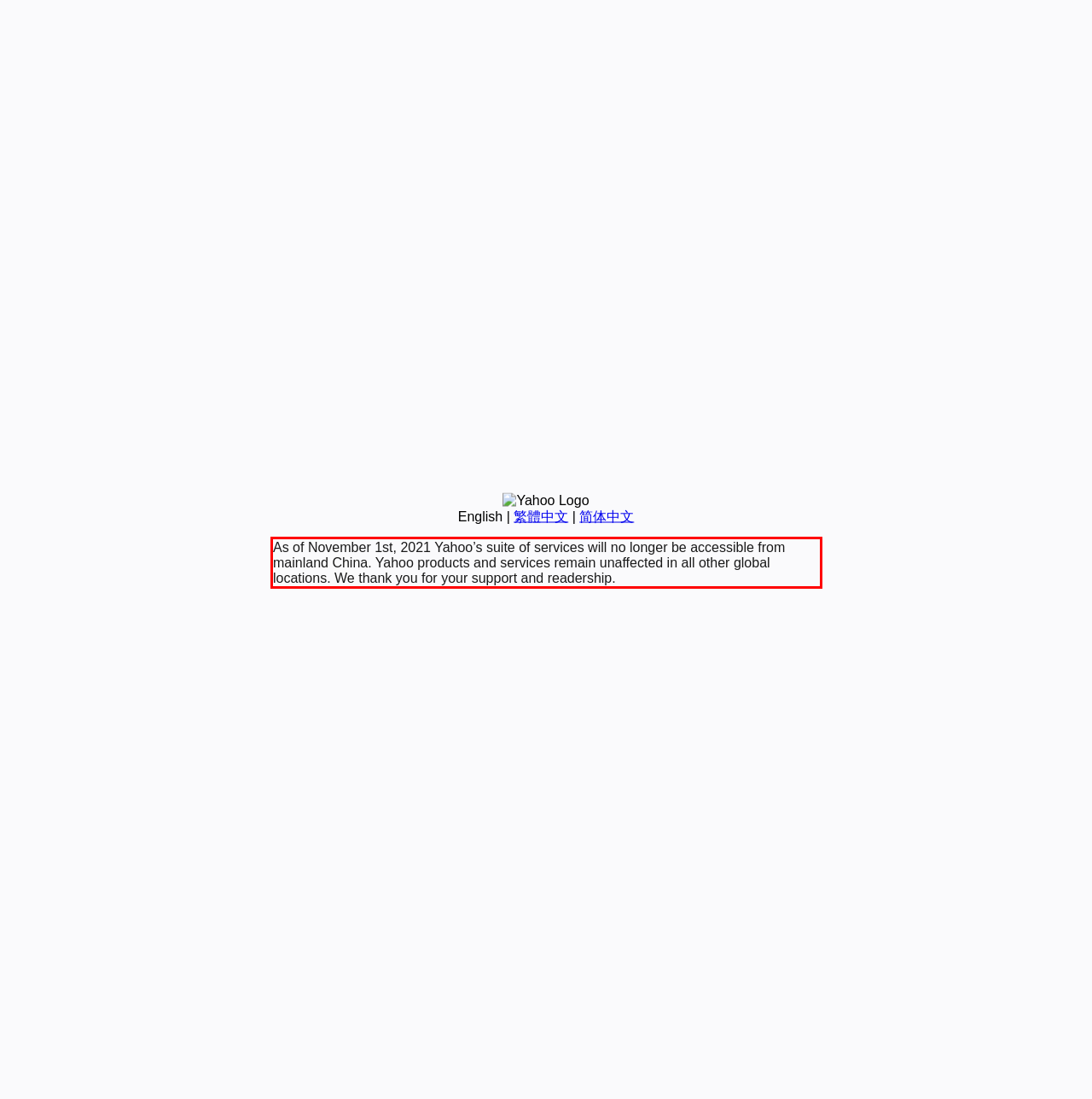In the screenshot of the webpage, find the red bounding box and perform OCR to obtain the text content restricted within this red bounding box.

As of November 1st, 2021 Yahoo’s suite of services will no longer be accessible from mainland China. Yahoo products and services remain unaffected in all other global locations. We thank you for your support and readership.